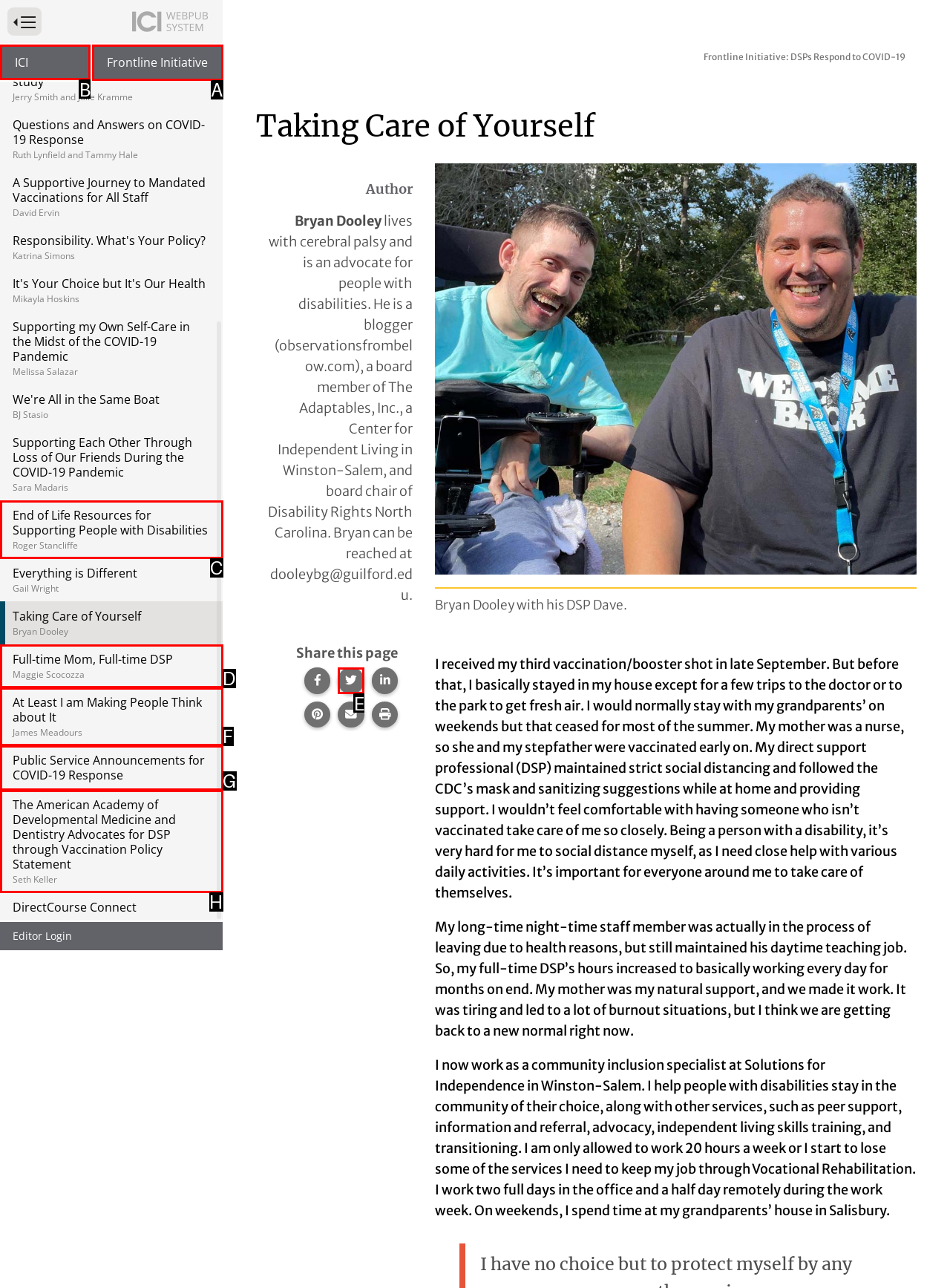Determine which HTML element to click for this task: Visit ICI website Provide the letter of the selected choice.

B